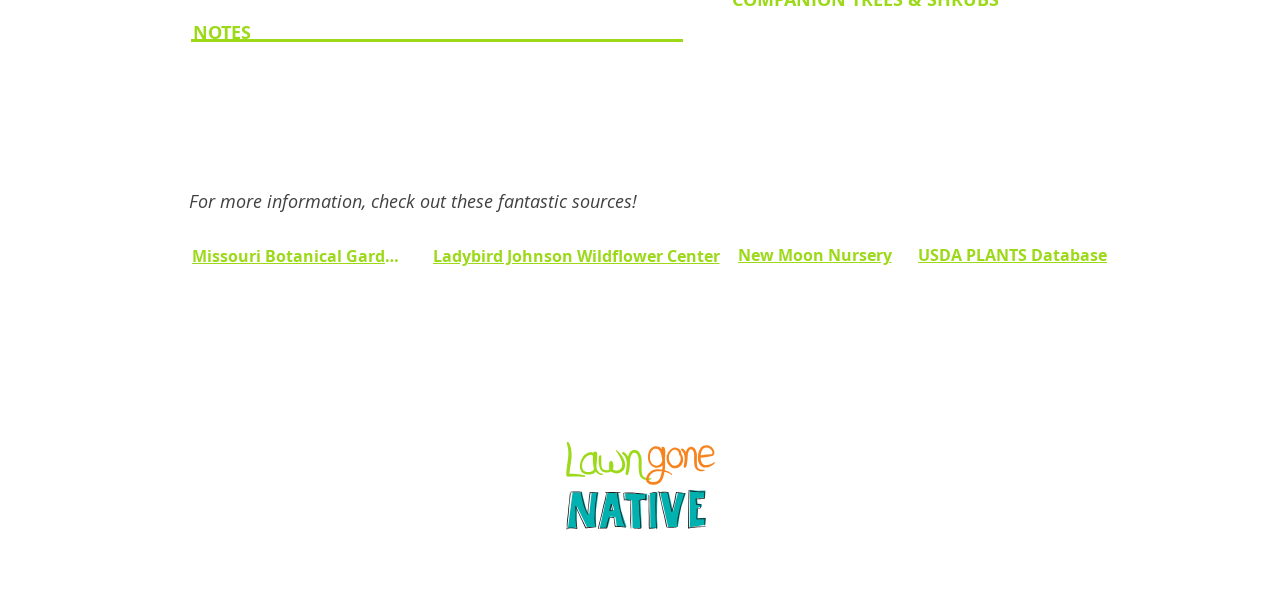Answer in one word or a short phrase: 
When was the webpage last updated?

November 2022